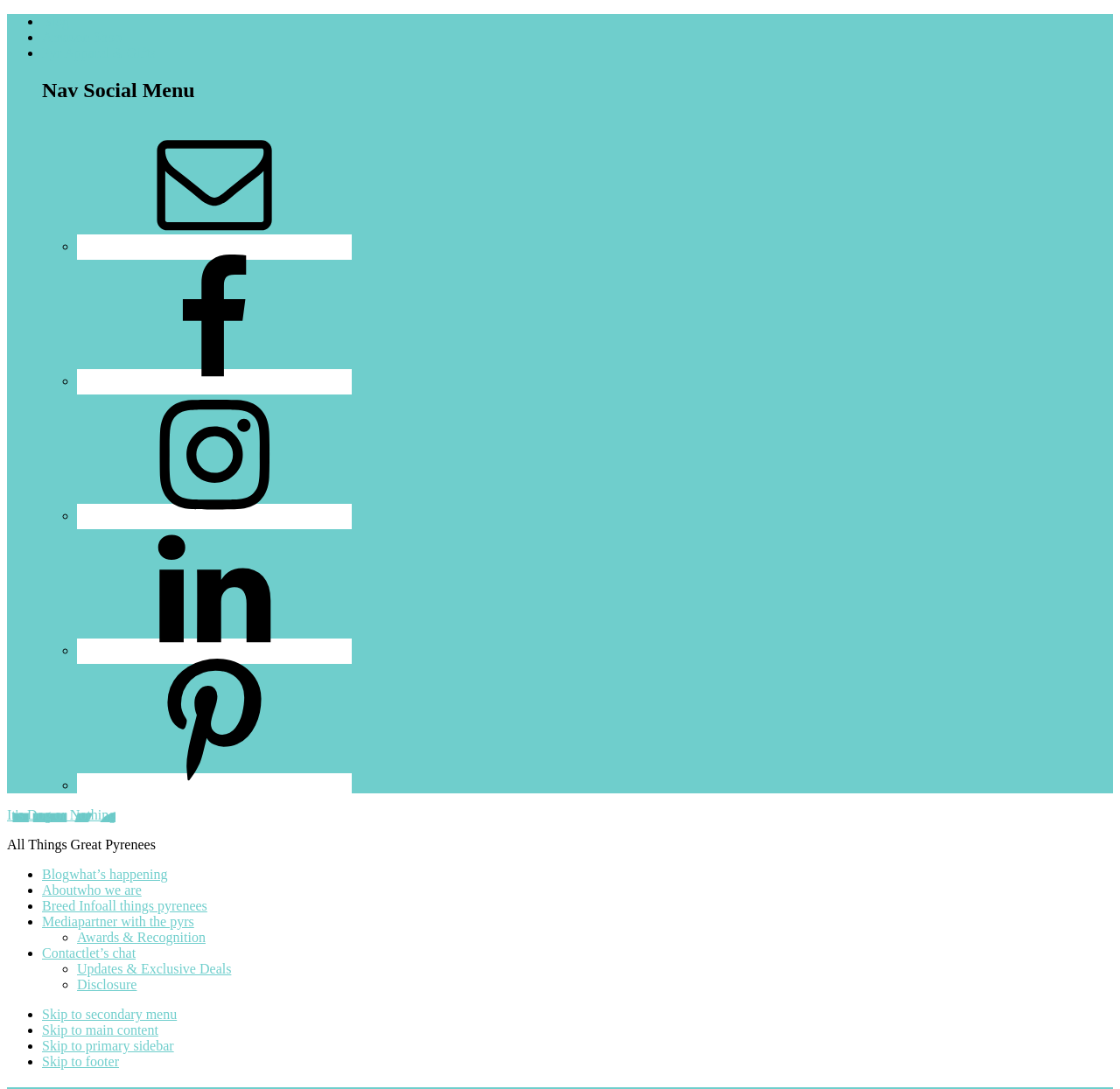Please determine the bounding box coordinates of the element's region to click for the following instruction: "Check Email".

[0.069, 0.215, 0.314, 0.238]